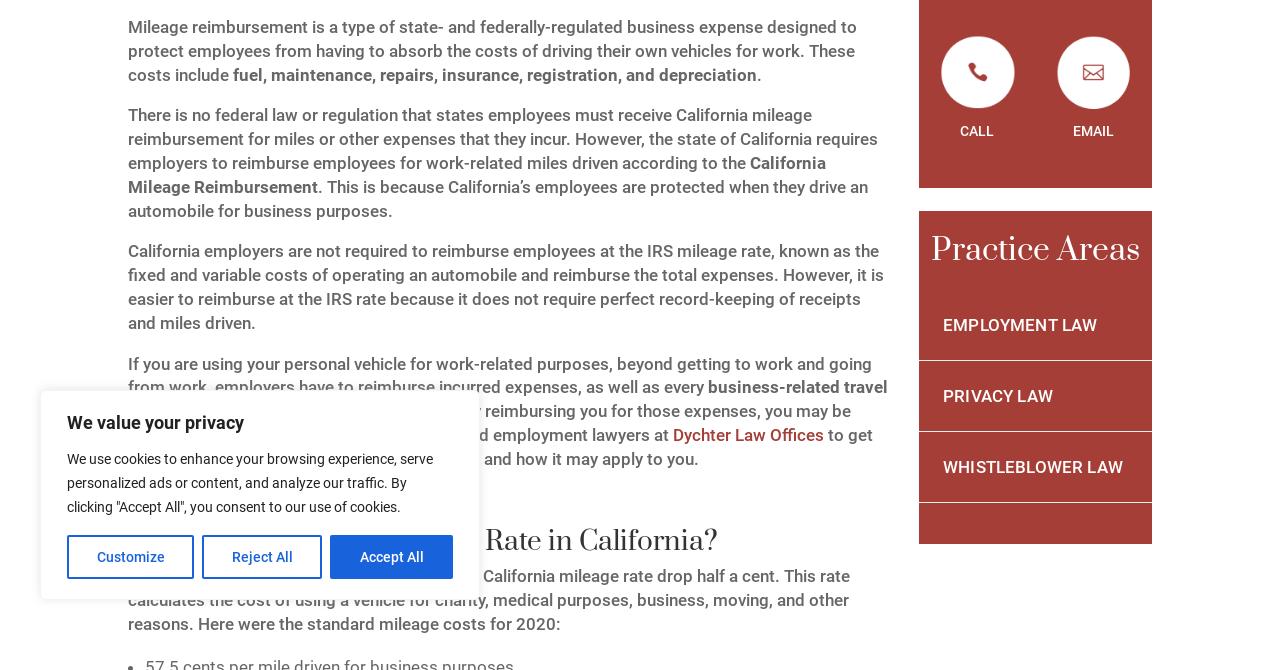Find the bounding box of the element with the following description: "CALL". The coordinates must be four float numbers between 0 and 1, formatted as [left, top, right, bottom].

[0.75, 0.183, 0.777, 0.207]